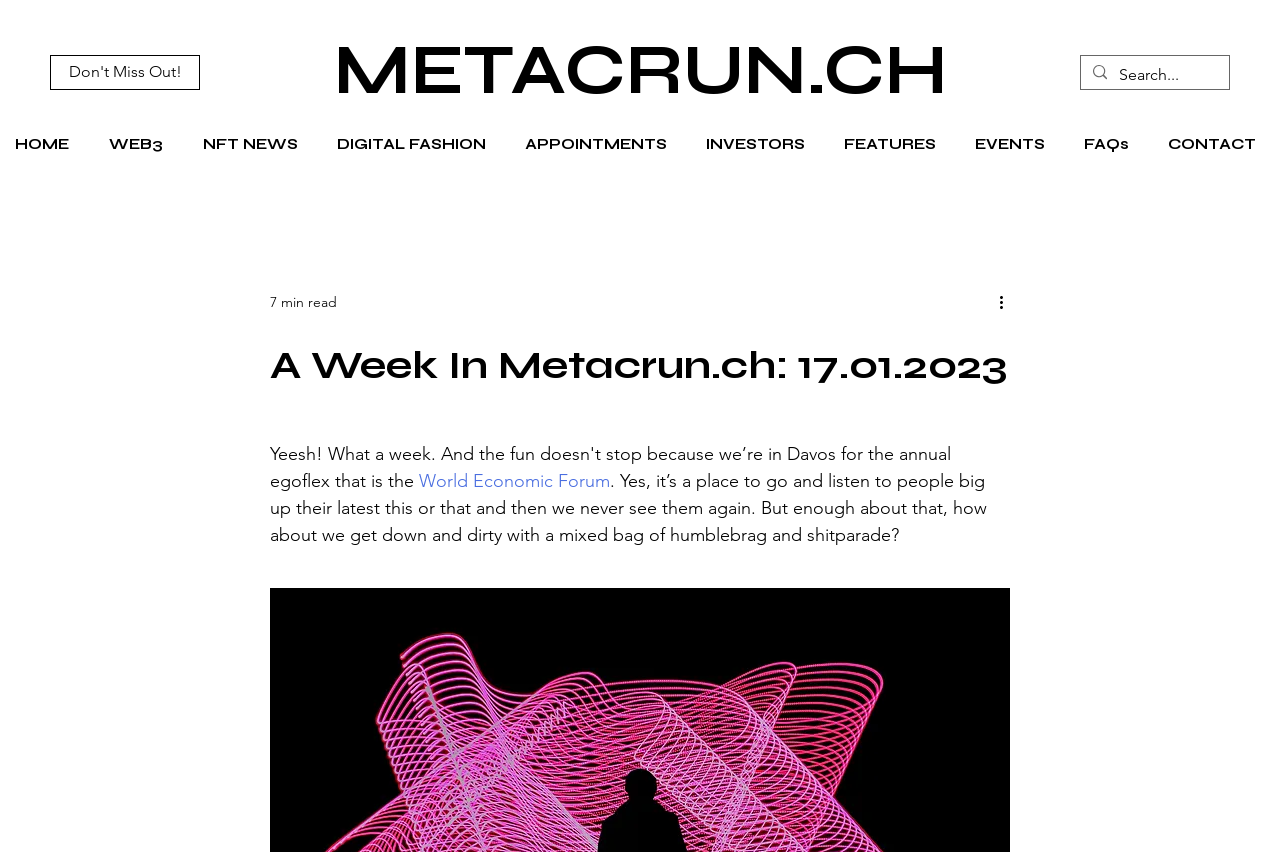Provide the text content of the webpage's main heading.

A Week In Metacrun.ch: 17.01.2023